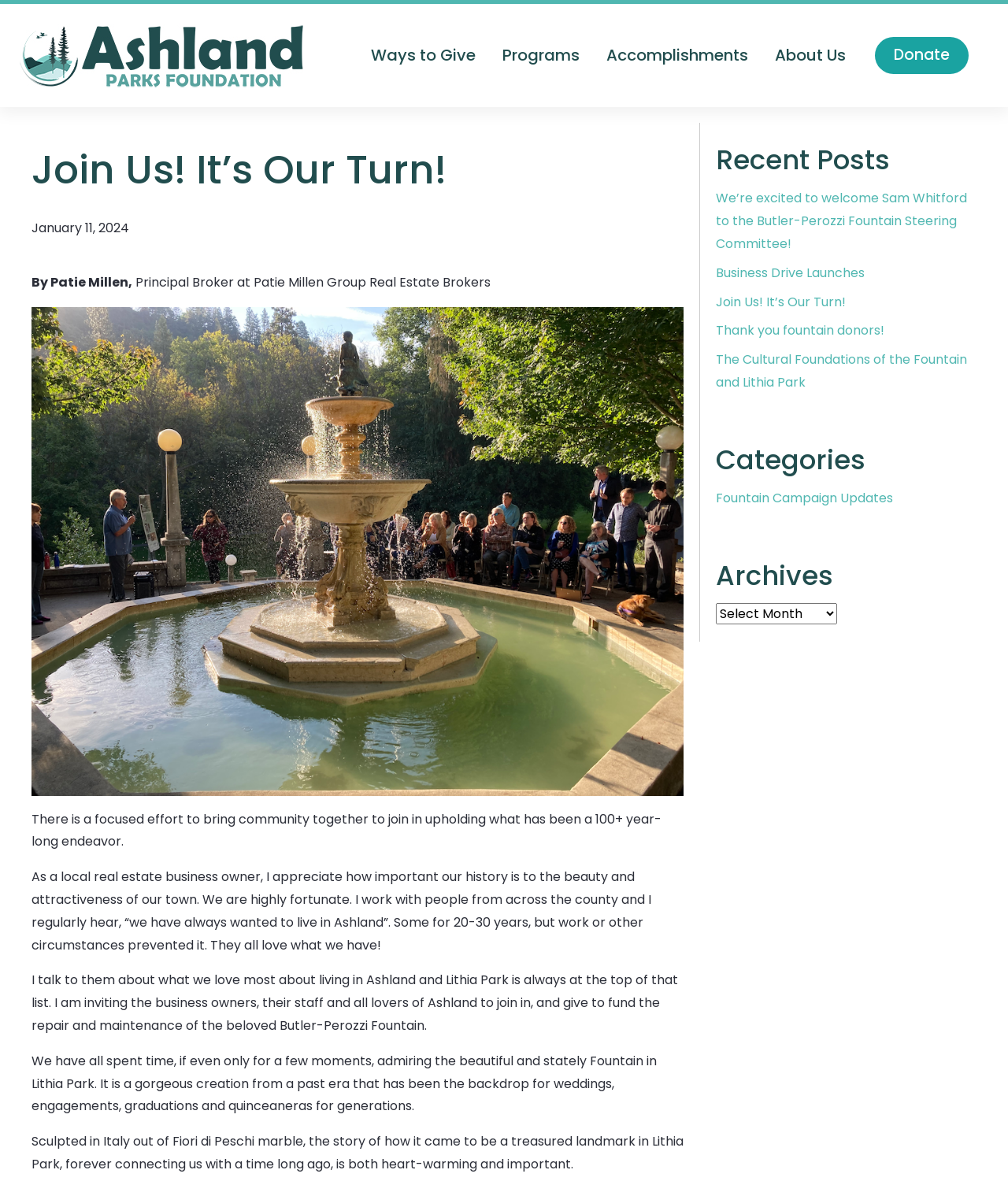Determine the bounding box coordinates of the section I need to click to execute the following instruction: "Click on the 'About Us' link". Provide the coordinates as four float numbers between 0 and 1, i.e., [left, top, right, bottom].

[0.76, 0.024, 0.849, 0.07]